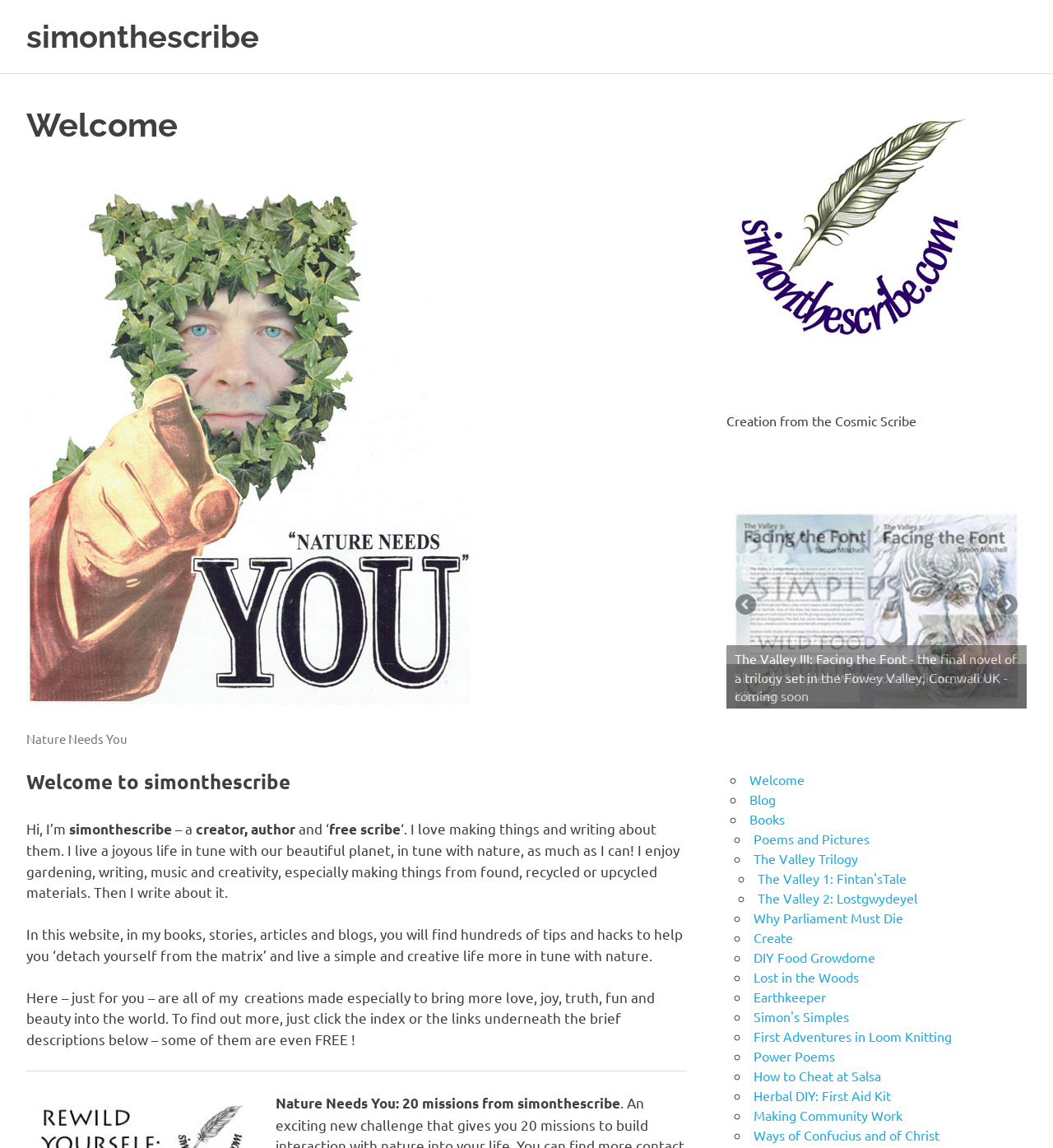Given the content of the image, can you provide a detailed answer to the question?
What is the name of the trilogy mentioned on the webpage?

From the links and text on the webpage, we can find that the author has written a trilogy called 'The Valley Trilogy', which includes 'The Valley 1: Fintan's Tale' and 'The Valley 2: Lostgwydeyel'.